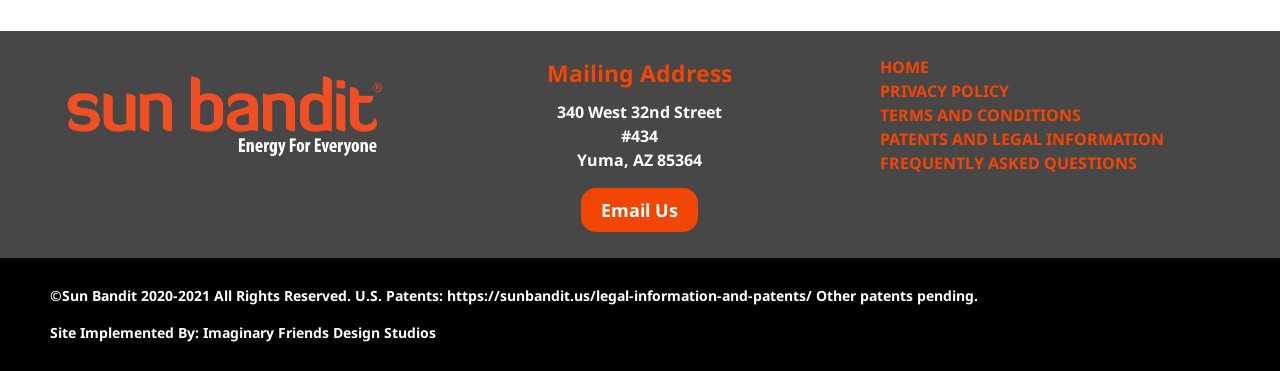Who implemented the site?
Please respond to the question with a detailed and informative answer.

I found the site implementer by looking at the link element with the text 'Imaginary Friends Design Studios', which is a child of the 'Site Implemented By:' section. This indicates the organization that implemented the website.